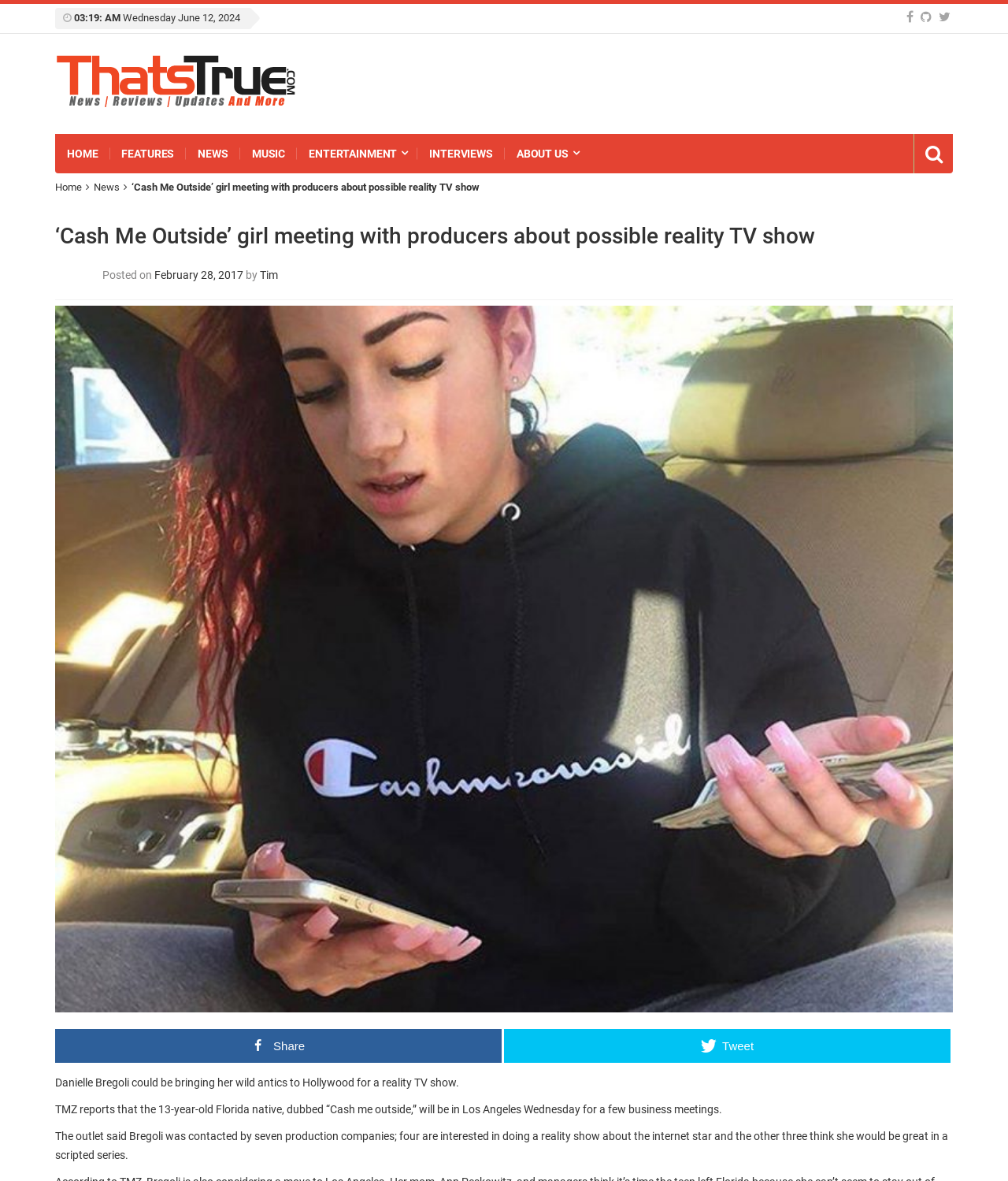Please identify the bounding box coordinates for the region that you need to click to follow this instruction: "Read more about 'FEATURES'".

[0.109, 0.113, 0.185, 0.146]